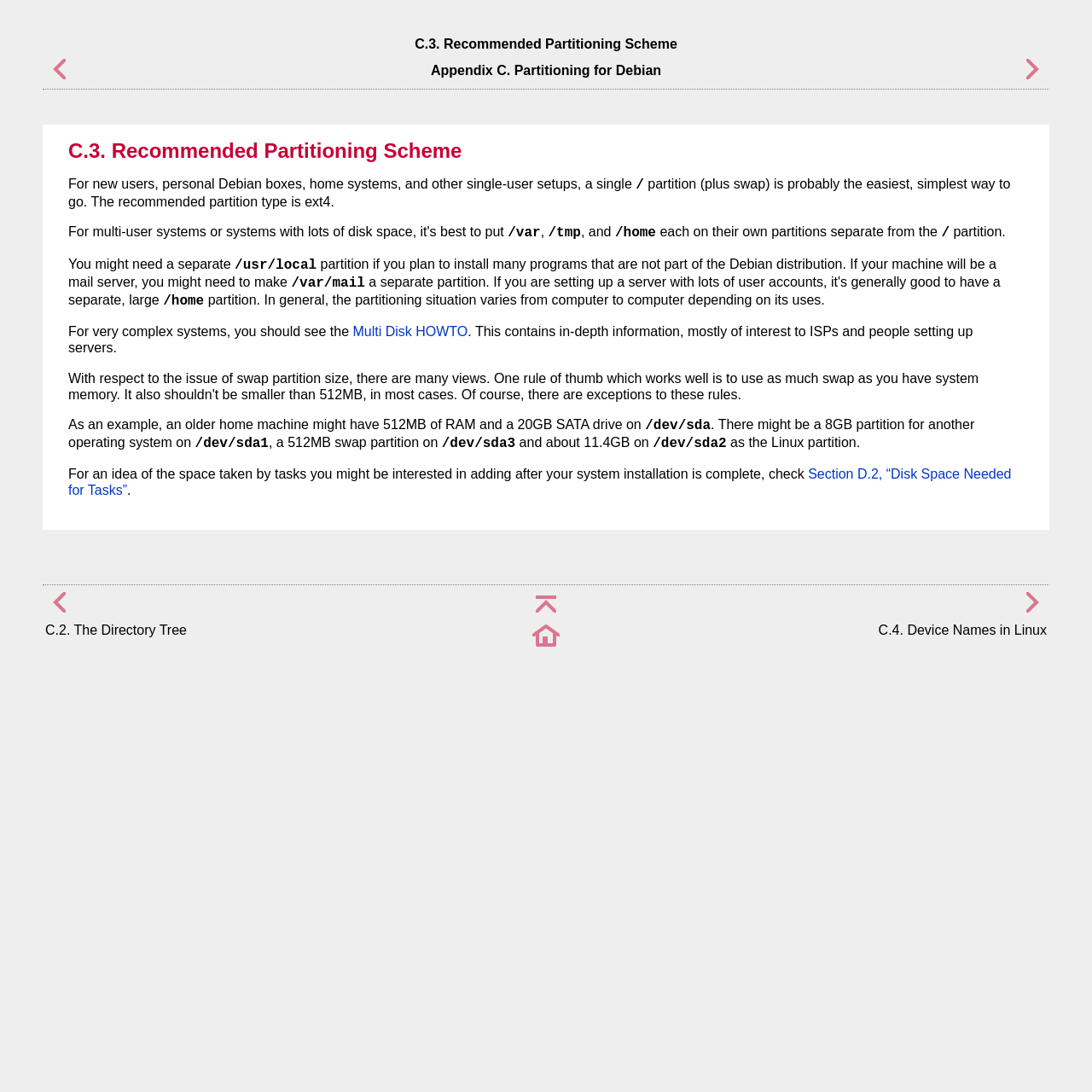Can you look at the image and give a comprehensive answer to the question:
What is the purpose of the /var/mail partition?

The webpage mentions that if your machine will be a mail server, you might need to make a /var/mail partition, implying that this partition is used for mail servers.